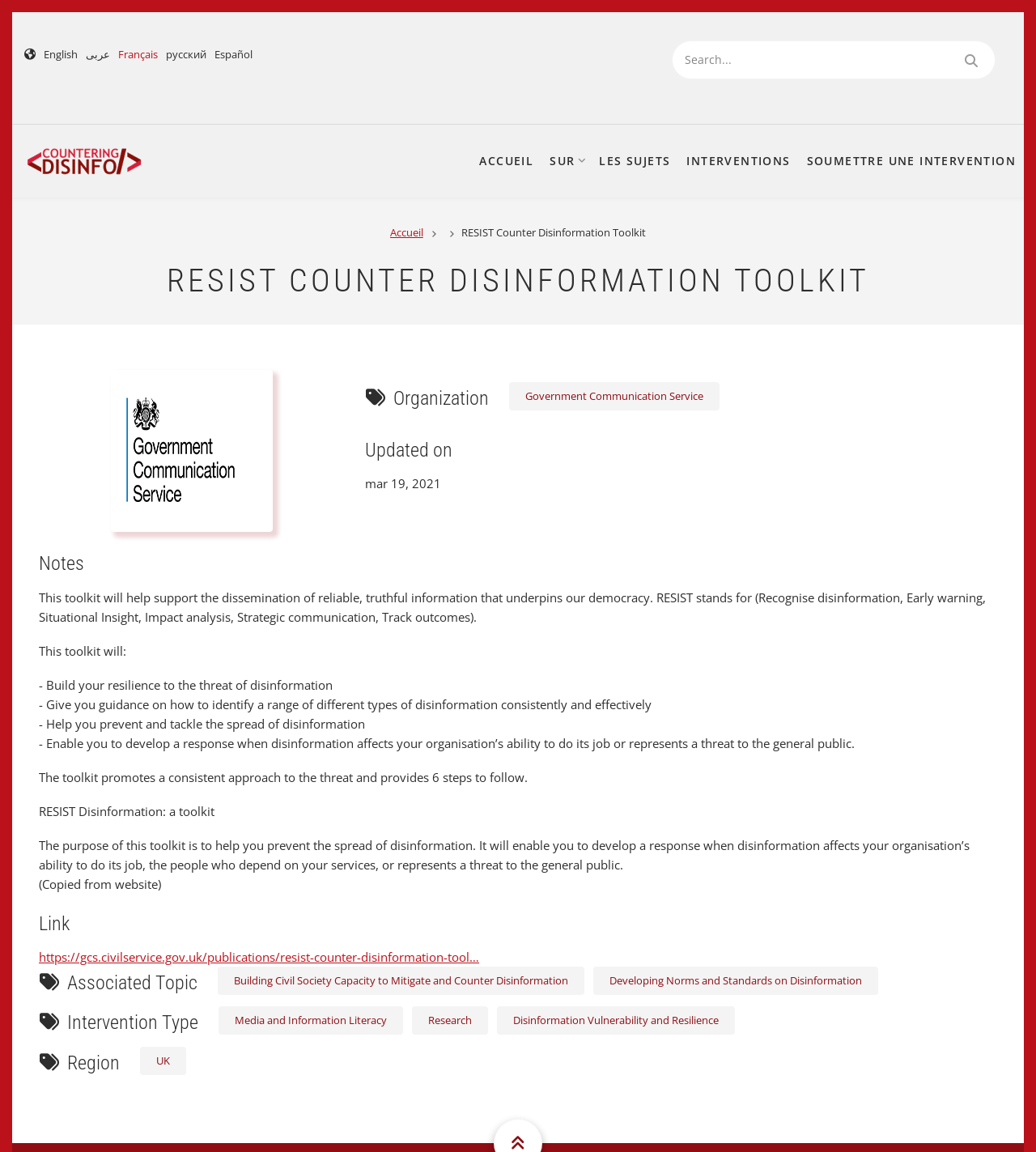Give a concise answer of one word or phrase to the question: 
What is the name of the organization associated with this toolkit?

Government Communication Service